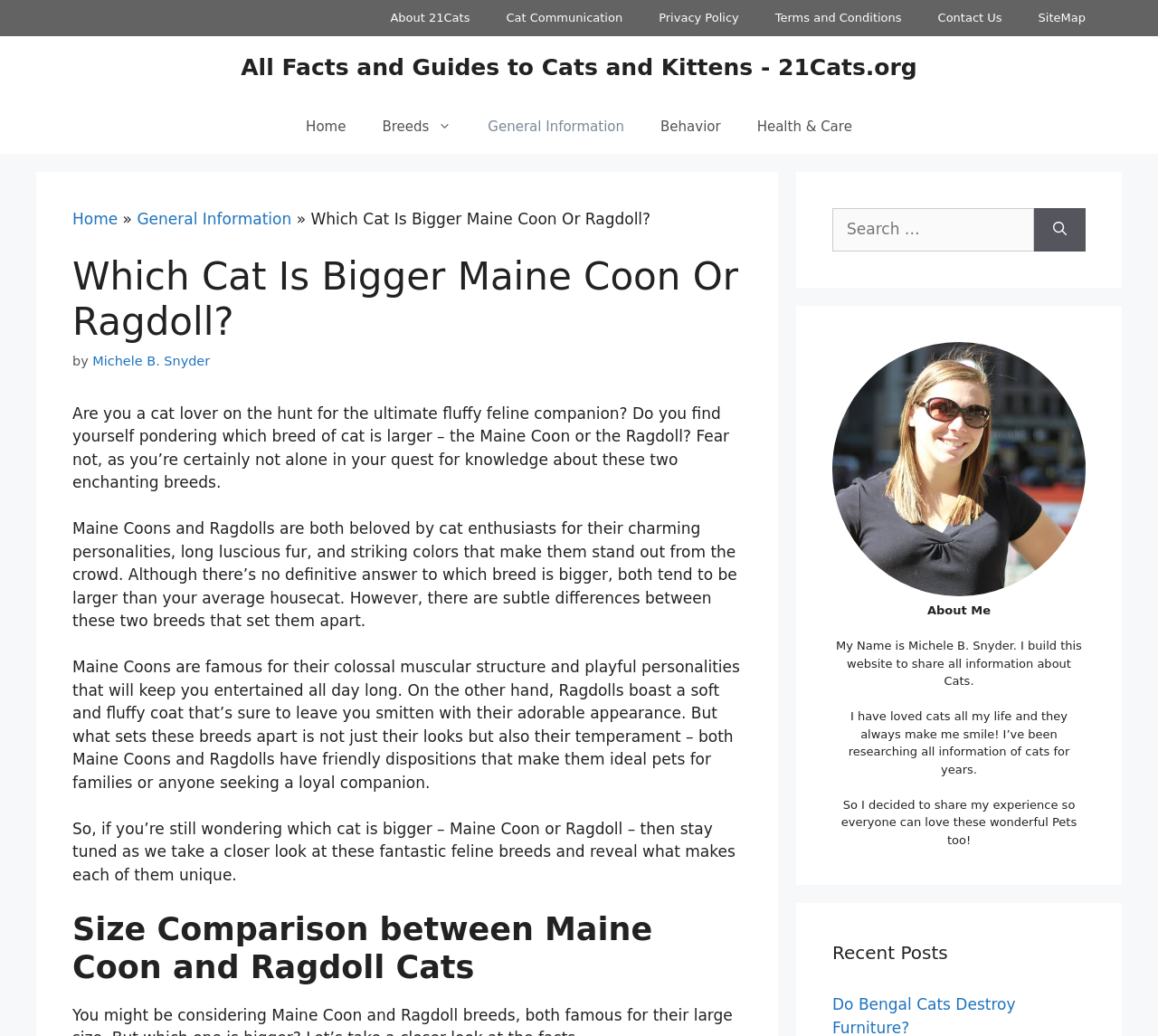Show the bounding box coordinates of the element that should be clicked to complete the task: "Click on the 'Breeds' link".

[0.314, 0.096, 0.406, 0.148]